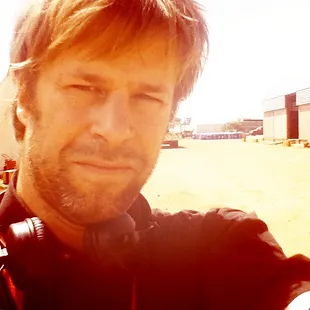How many On-Air Campaigns has Christoph Lumpe created?
Use the information from the screenshot to give a comprehensive response to the question.

The caption states that Christoph Lumpe's portfolio includes creating over 400 On-Air Campaigns for major clients like The Walt Disney Company and Discovery Networks, showcasing his versatility and expertise in producing visual content.